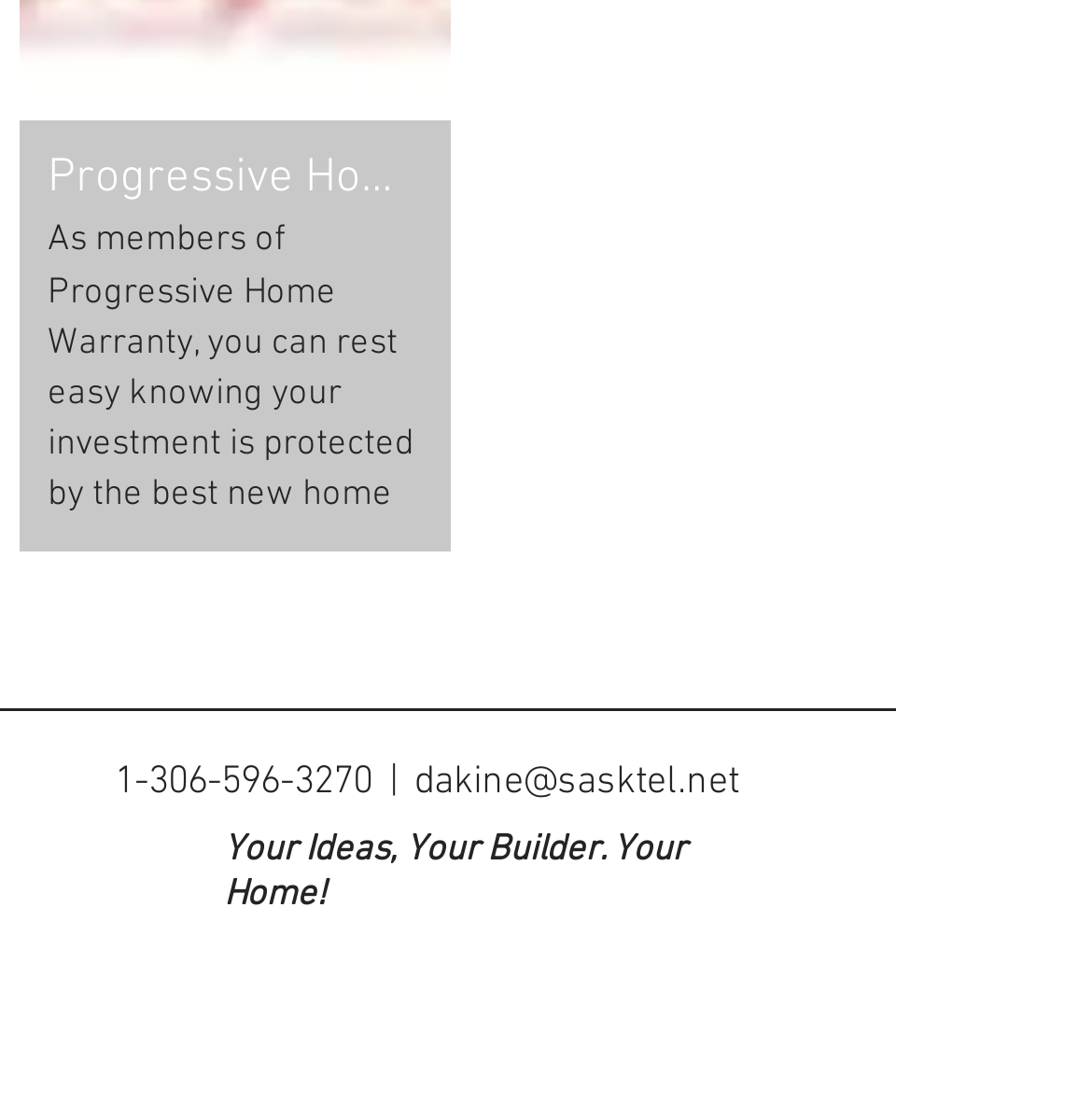For the following element description, predict the bounding box coordinates in the format (top-left x, top-left y, bottom-right x, bottom-right y). All values should be floating point numbers between 0 and 1. Description: aria-label="Instagram - Black Circle"

[0.362, 0.883, 0.451, 0.972]